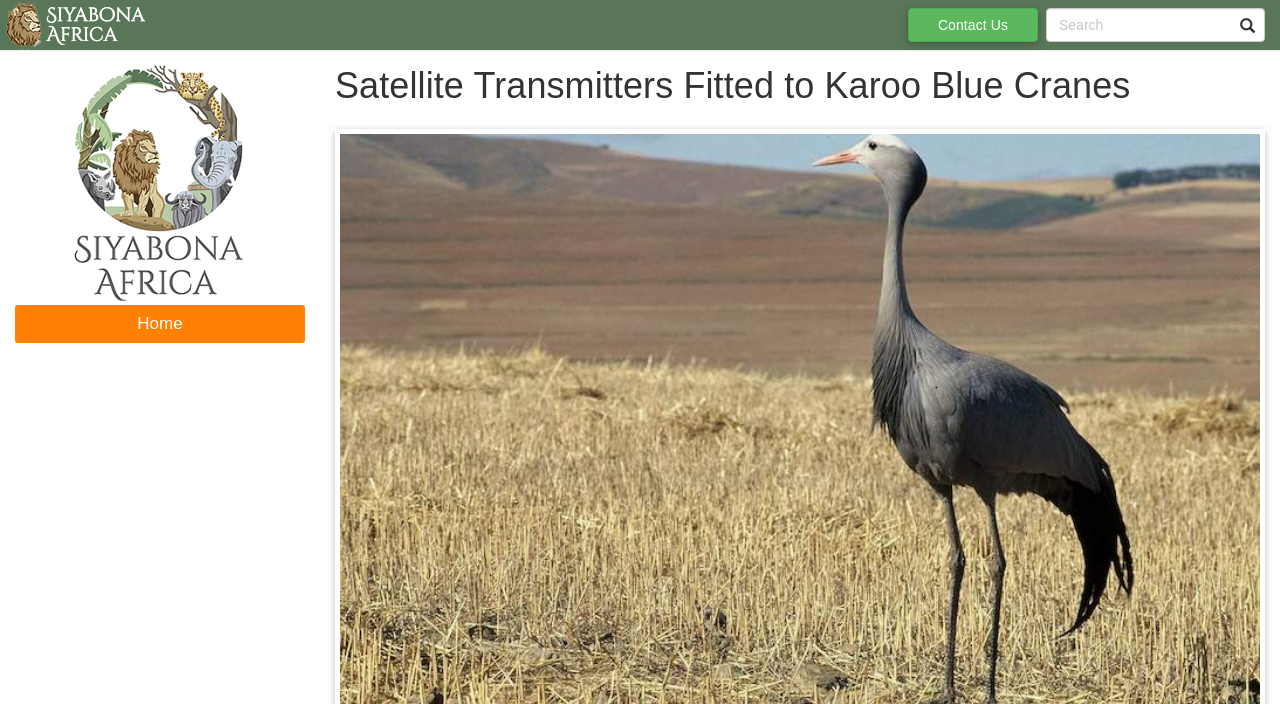Craft a detailed narrative of the webpage's structure and content.

The webpage is about Kruger News, specifically featuring an article titled "Satellite Transmitters Fitted to Karoo Blue Cranes". At the top left corner, there is a link to the website's homepage, accompanied by a small image of the Kruger Park logo. Below this, there is a larger heading that displays the title of the article.

On the top right corner, there are two links: "Contact Us" and a search box labeled "Search". The search box allows users to search for content on the website.

At the very top of the page, there is another link to the homepage, which is not accompanied by an image. This link is positioned at the absolute top left corner of the page.

There are no other notable elements or text on the page, aside from the article title and the navigation links.